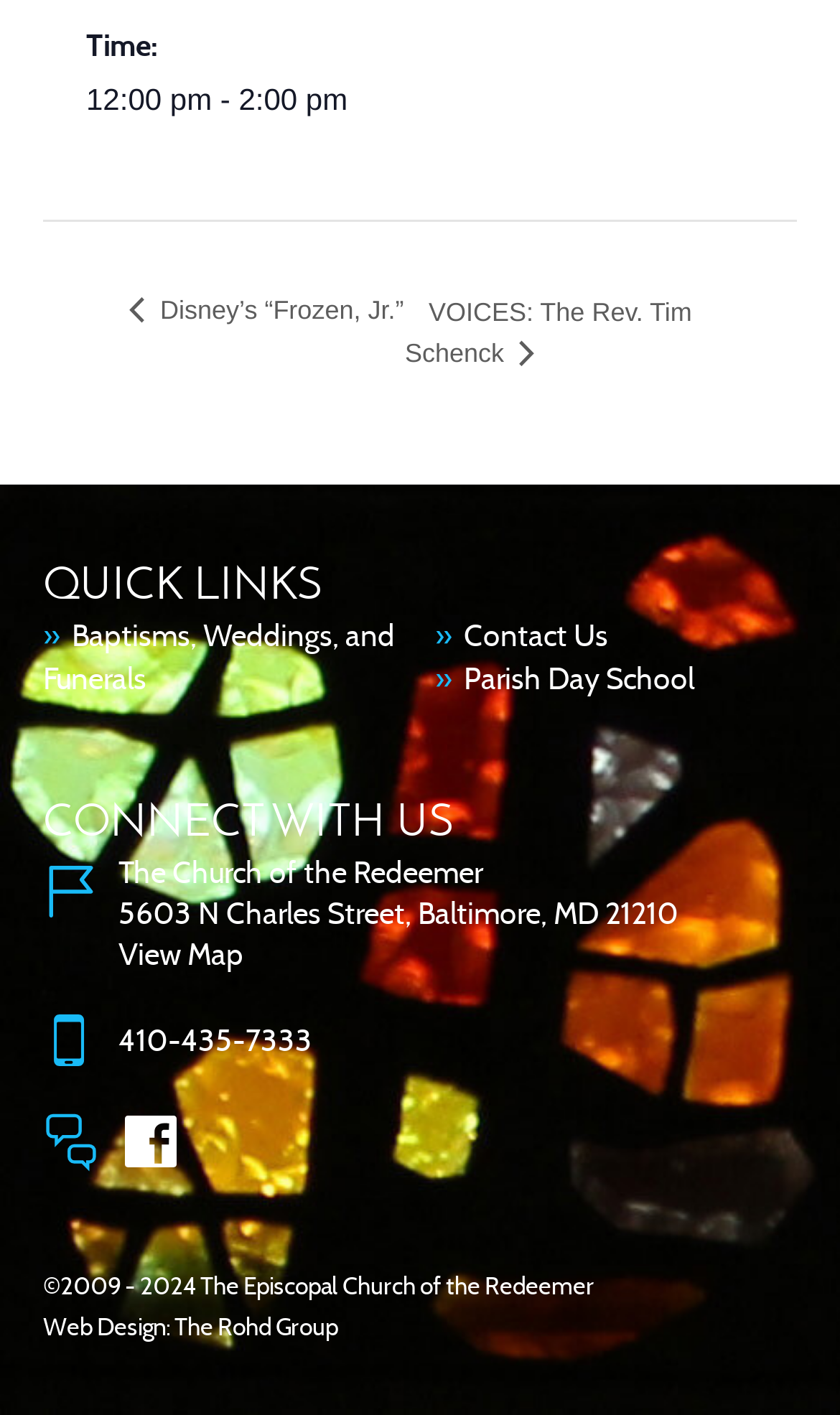Identify the bounding box coordinates necessary to click and complete the given instruction: "View event details".

[0.154, 0.208, 0.481, 0.258]